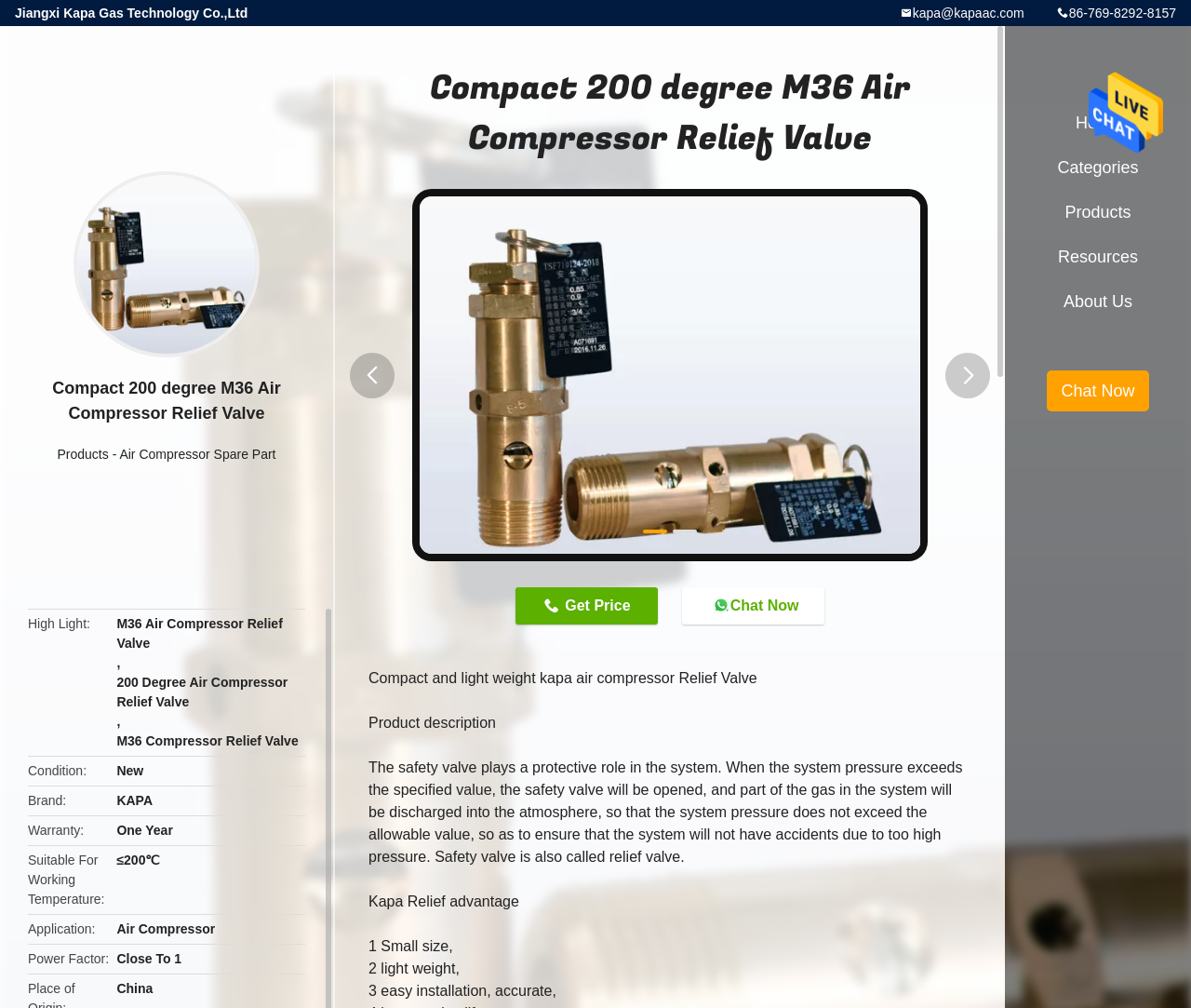Utilize the details in the image to give a detailed response to the question: What is the maximum working temperature of the air compressor relief valve?

I looked for the information related to the working temperature of the air compressor relief valve and found it in the section where the product specifications are listed. It says 'Suitable For Working Temperature: ≤200℃'.